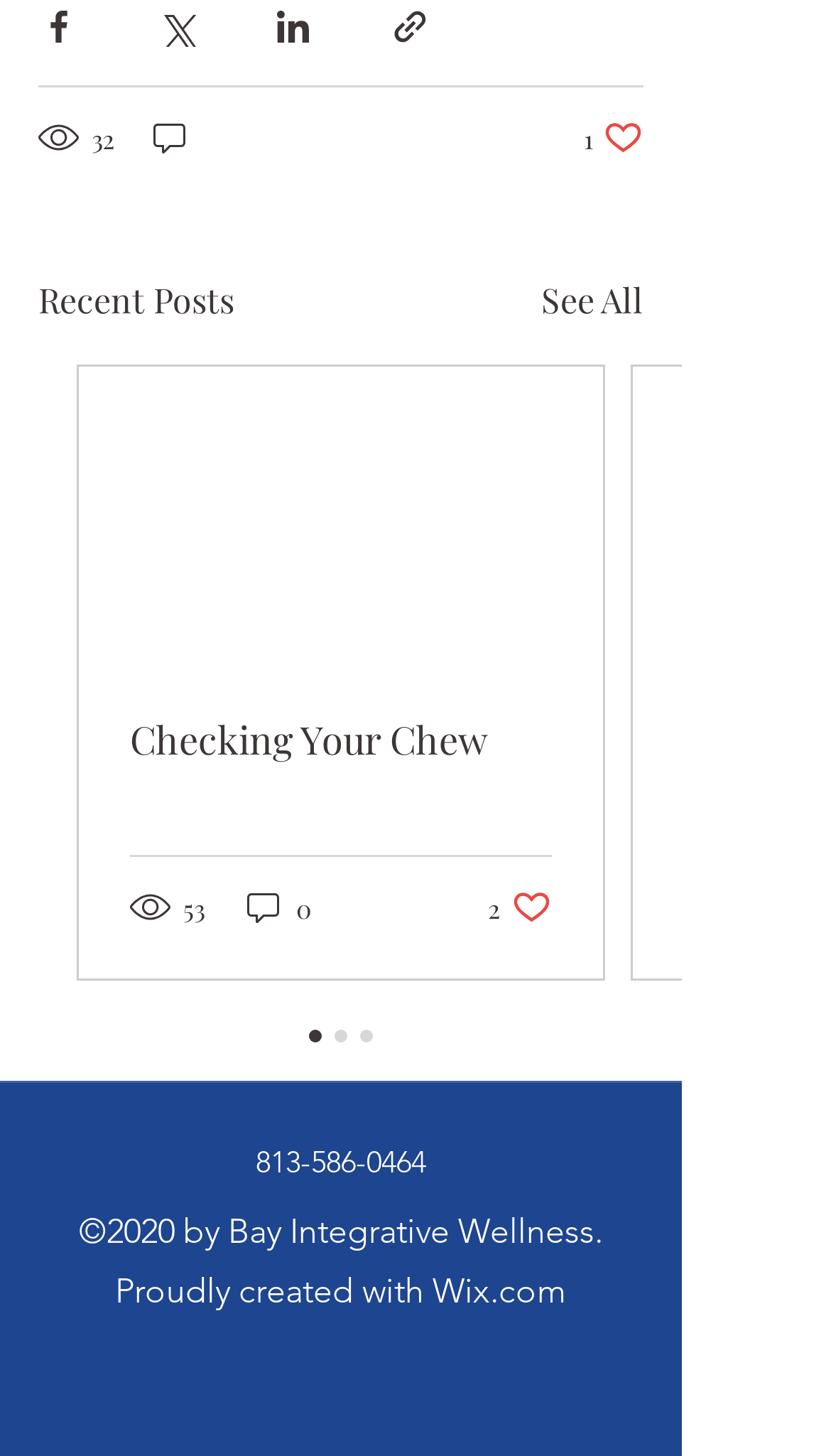What is the name of the website creator?
Using the image as a reference, answer the question in detail.

The name of the website creator is Bay Integrative Wellness, which is mentioned in the footer of the webpage as '©2020 by Bay Integrative Wellness. Proudly created with Wix.com'.